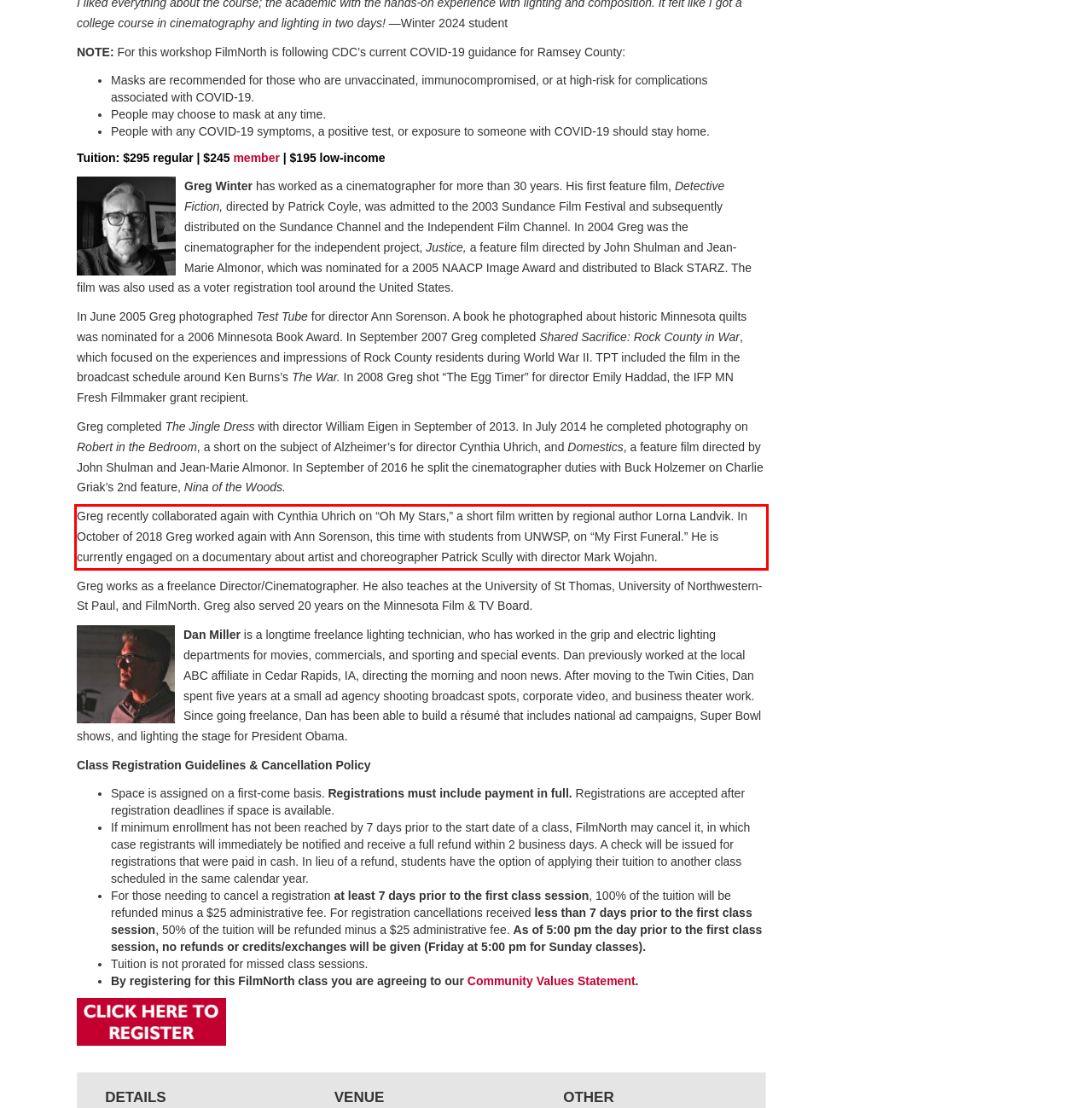Analyze the webpage screenshot and use OCR to recognize the text content in the red bounding box.

Greg recently collaborated again with Cynthia Uhrich on “Oh My Stars,” a short film written by regional author Lorna Landvik. In October of 2018 Greg worked again with Ann Sorenson, this time with students from UNWSP, on “My First Funeral.” He is currently engaged on a documentary about artist and choreographer Patrick Scully with director Mark Wojahn.